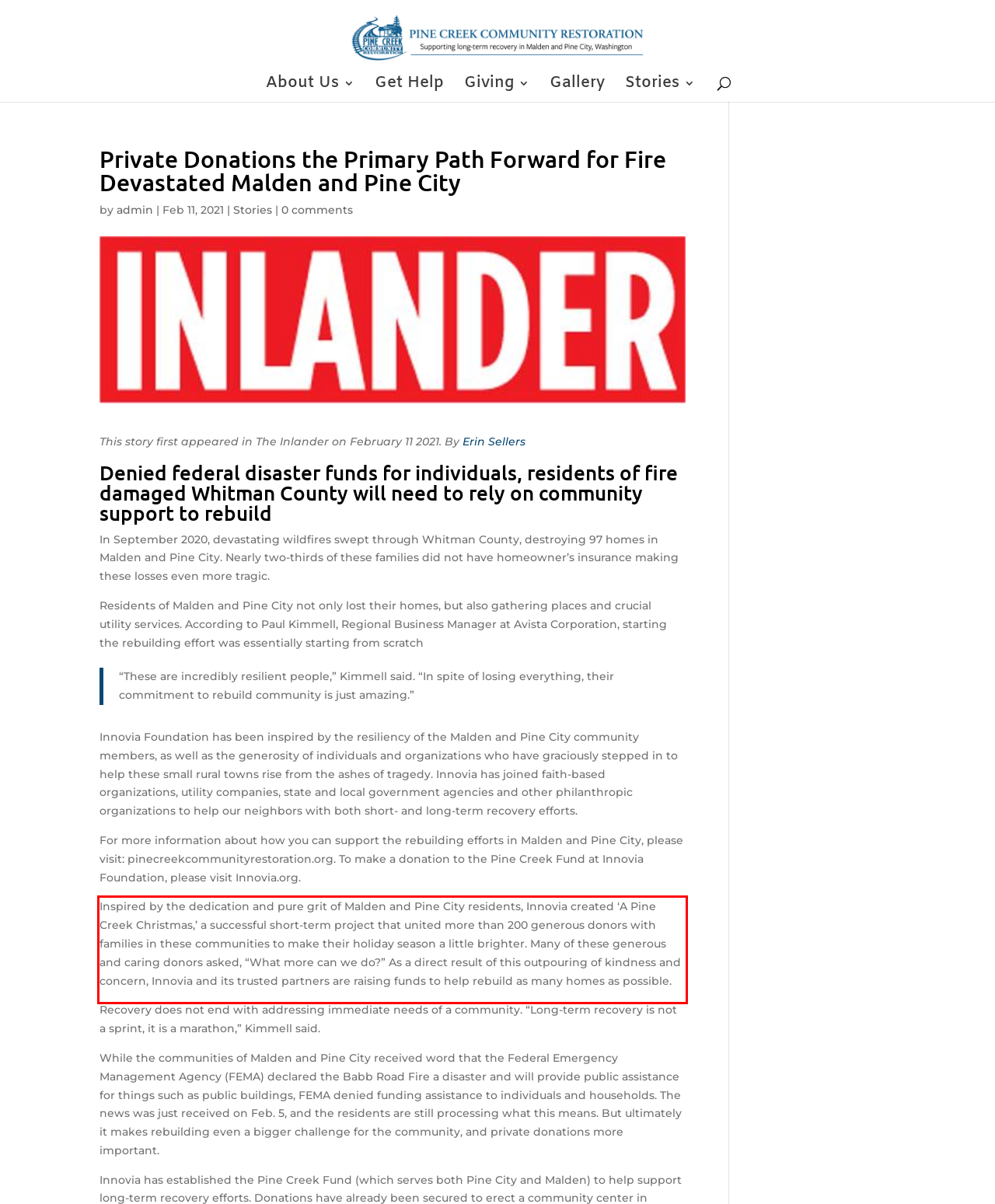From the screenshot of the webpage, locate the red bounding box and extract the text contained within that area.

Inspired by the dedication and pure grit of Malden and Pine City residents, Innovia created ‘A Pine Creek Christmas,’ a successful short-term project that united more than 200 generous donors with families in these communities to make their holiday season a little brighter. Many of these generous and caring donors asked, “What more can we do?” As a direct result of this outpouring of kindness and concern, Innovia and its trusted partners are raising funds to help rebuild as many homes as possible.